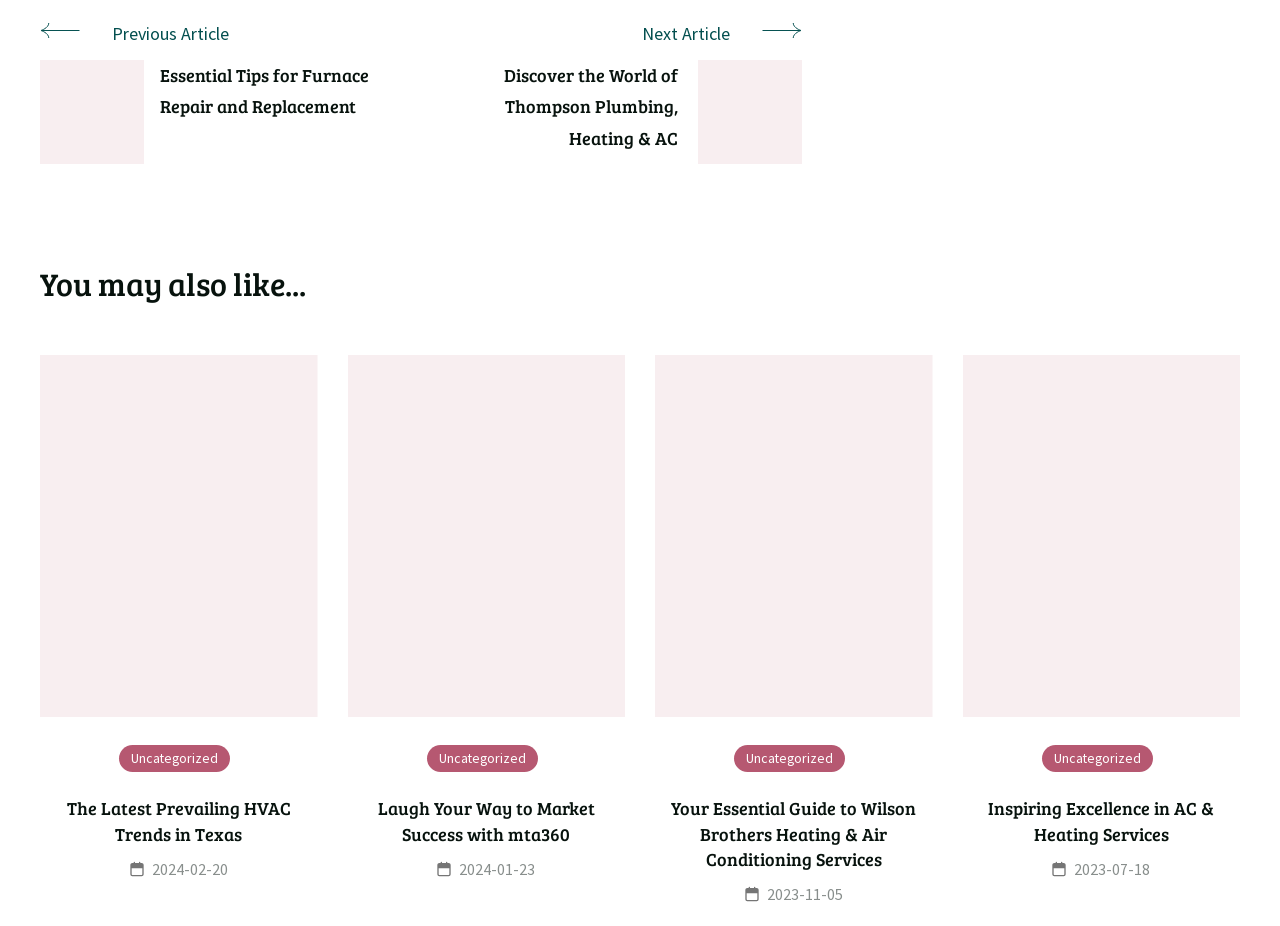Analyze the image and give a detailed response to the question:
What is the category of the third article?

I found the category of the third article by looking at the link element with the text 'Uncategorized' which is a child of the HeaderAsNonLandmark element containing the heading 'Your Essential Guide to Wilson Brothers Heating & Air Conditioning Services'.